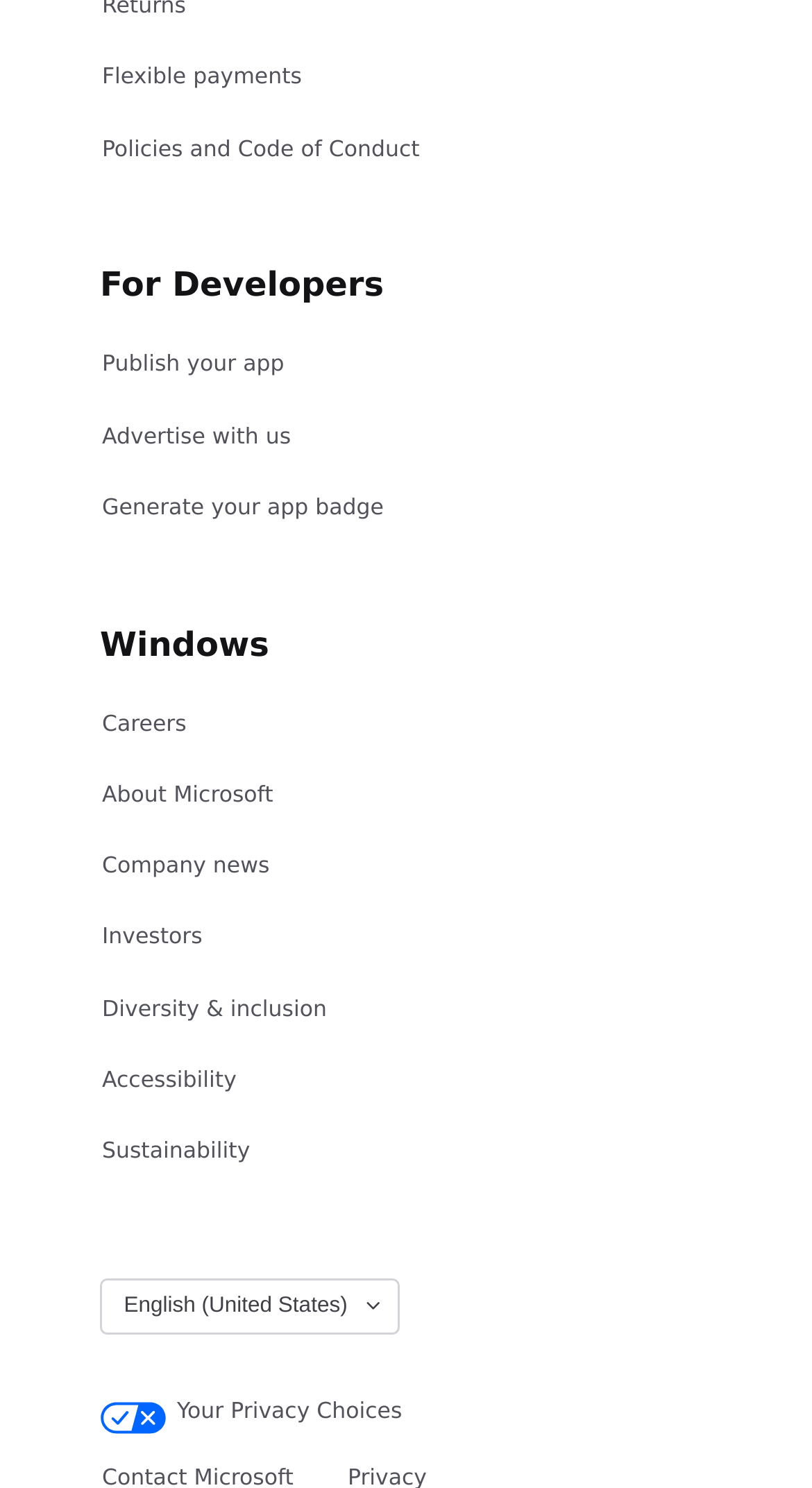What is the language currently selected?
Your answer should be a single word or phrase derived from the screenshot.

English (United States)